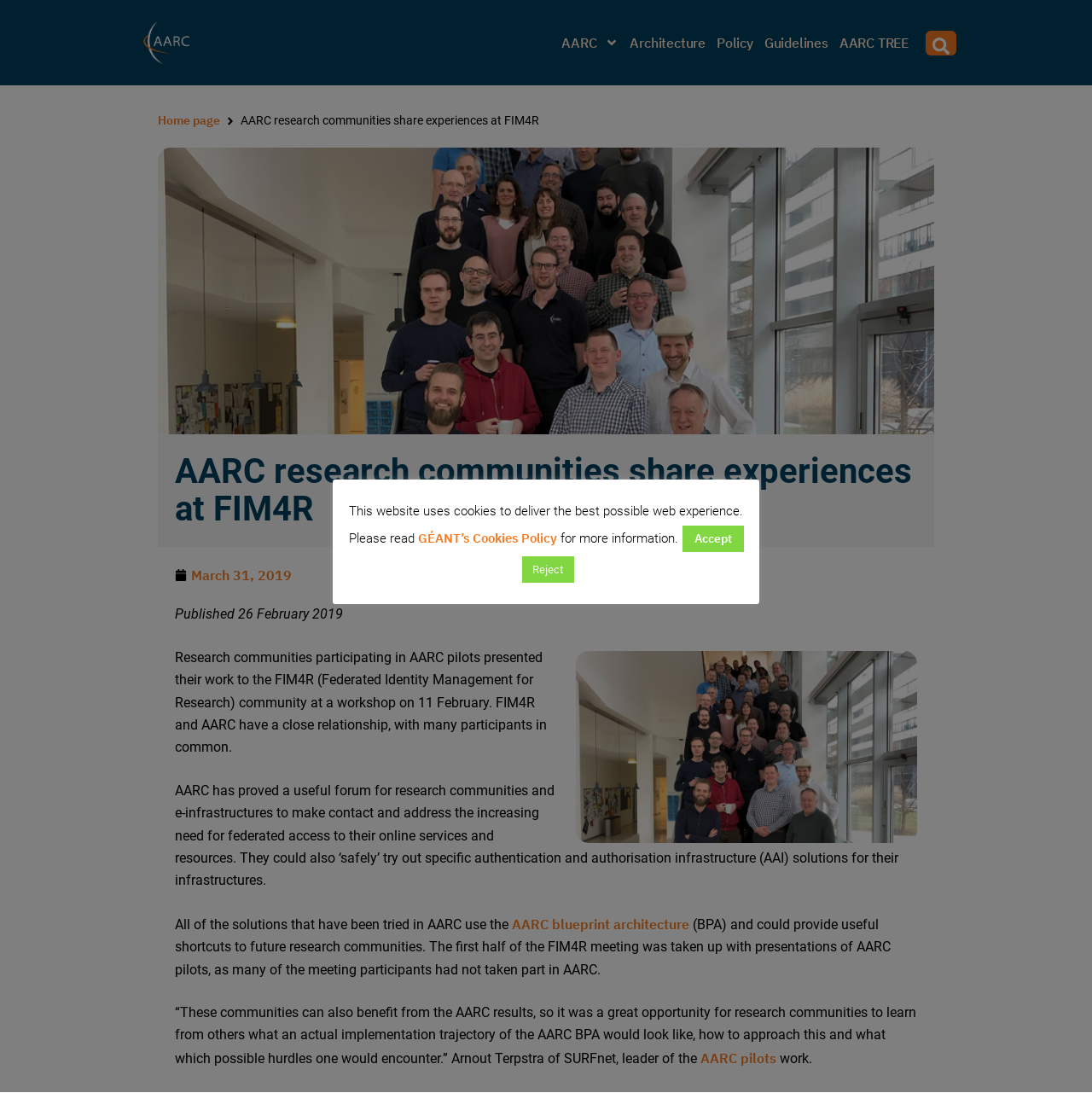Can you look at the image and give a comprehensive answer to the question:
What is the relationship between AARC and FIM4R?

AARC and FIM4R have a close relationship, as mentioned in the sentence 'FIM4R and AARC have a close relationship, with many participants in common.' This suggests that the two organizations work together and share common goals and interests.